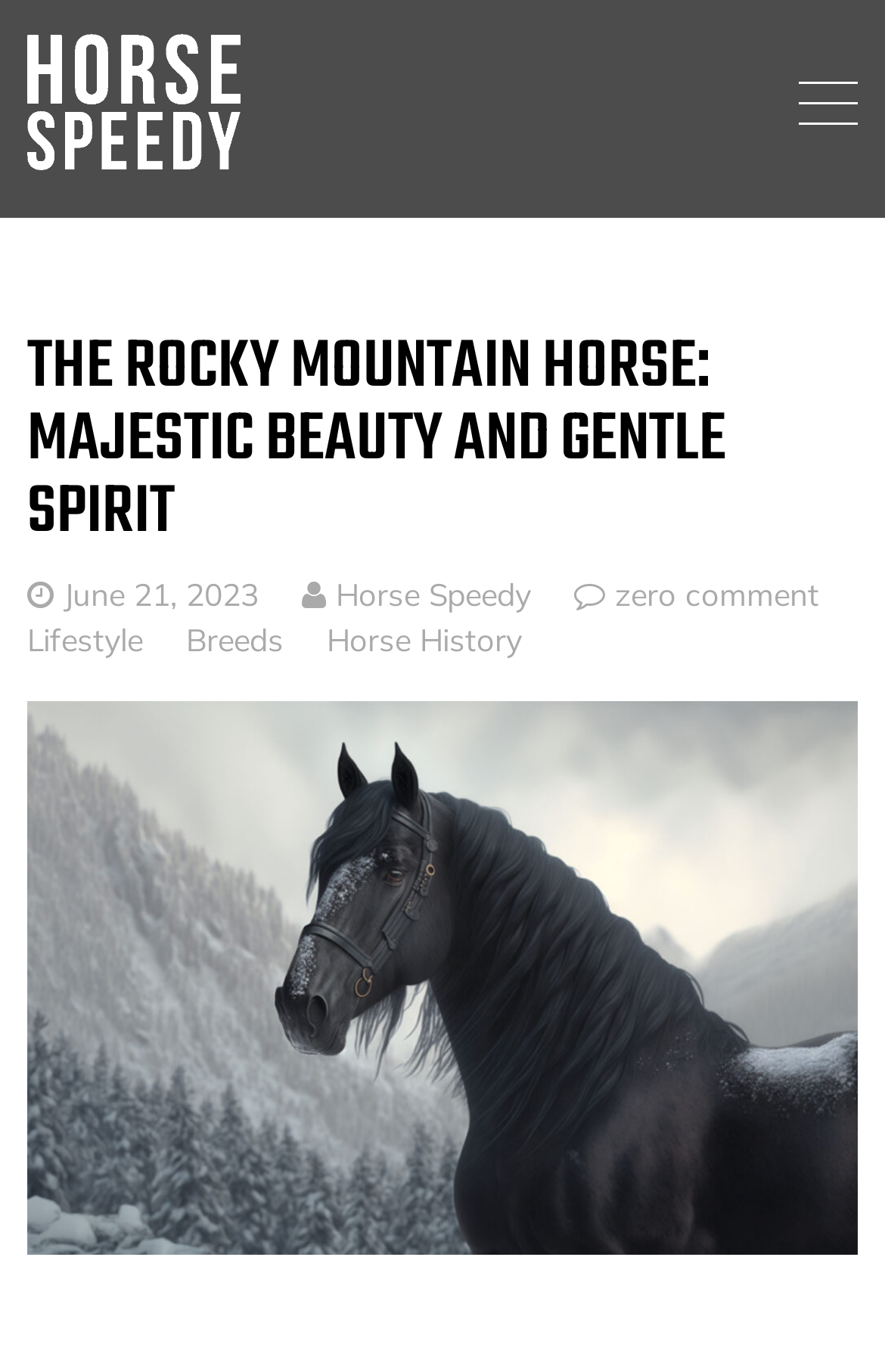How many links are there in the primary menu?
From the details in the image, answer the question comprehensively.

The primary menu is controlled by a button at the top right corner of the webpage. Upon expanding the menu, we can see four links: 'Lifestyle', 'Breeds', 'Horse History', and 'Horse Speedy Logo'.